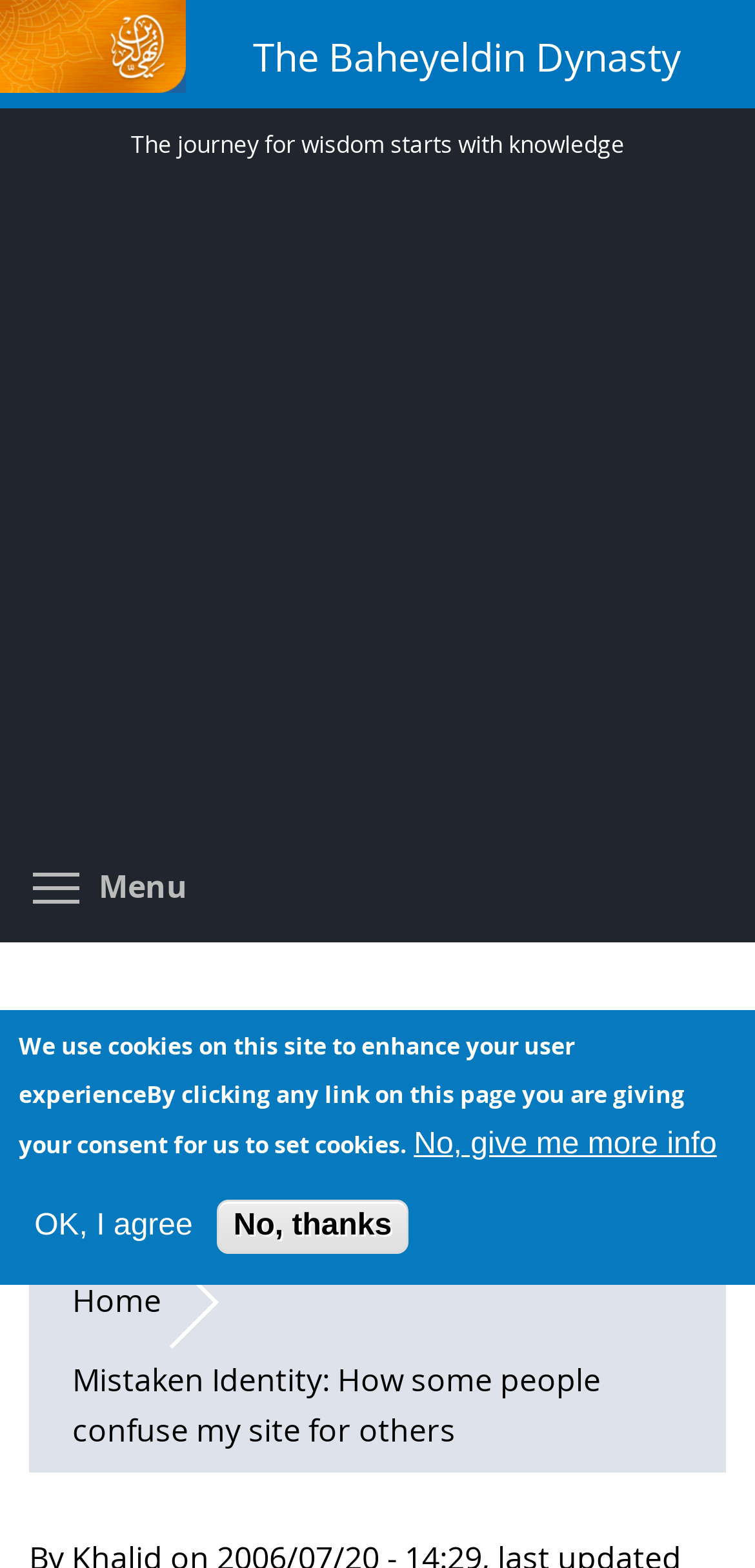What is the topic of the main article?
Please answer using one word or phrase, based on the screenshot.

Mistaken Identity